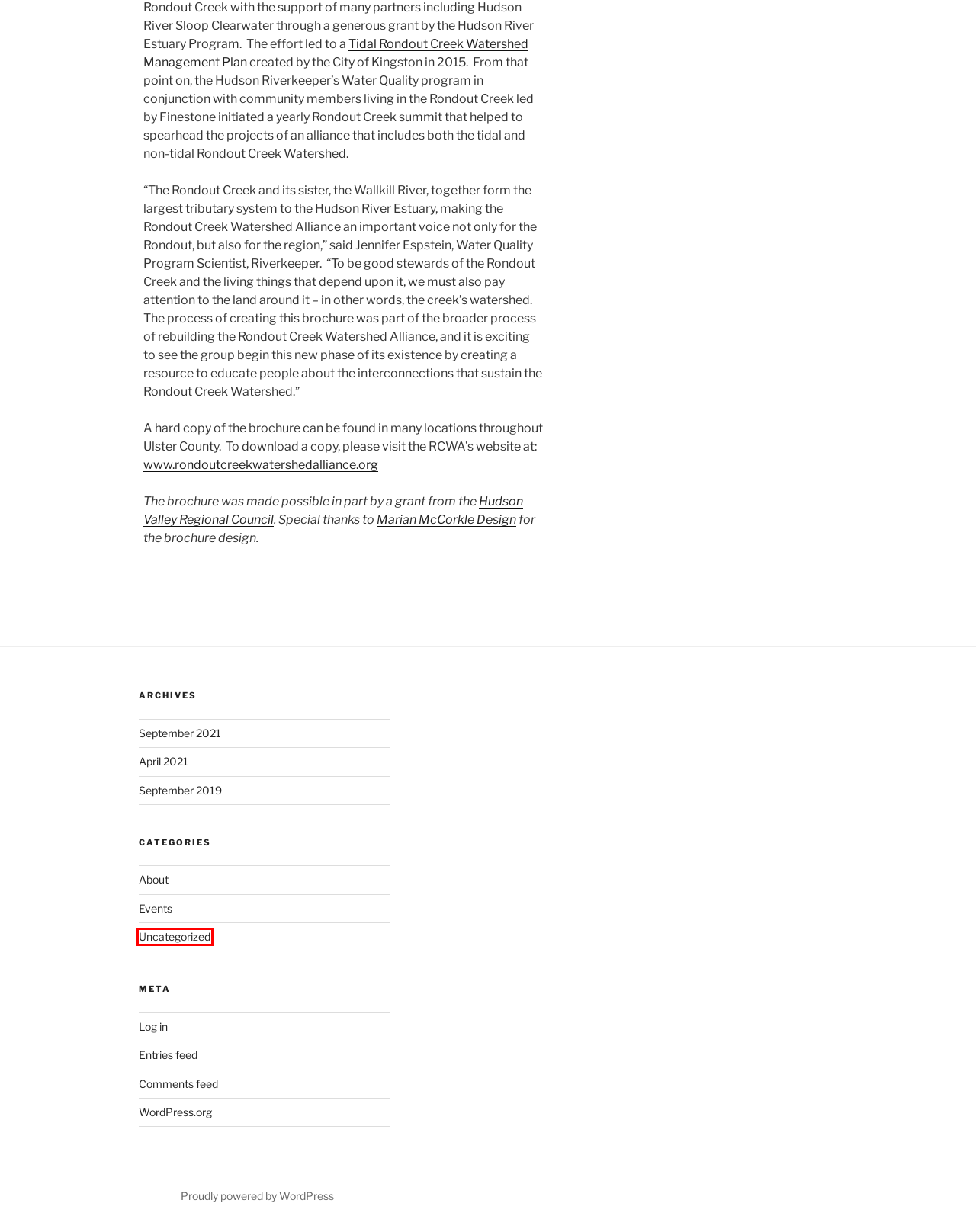Analyze the webpage screenshot with a red bounding box highlighting a UI element. Select the description that best matches the new webpage after clicking the highlighted element. Here are the options:
A. Log In ‹ Rondout Creek Watershed Alliance — WordPress
B. About – Rondout Creek Watershed Alliance
C. Comments for Rondout Creek Watershed Alliance
D. Uncategorized – Rondout Creek Watershed Alliance
E. April 2021 – Rondout Creek Watershed Alliance
F. September 2019 – Rondout Creek Watershed Alliance
G. Blog Tool, Publishing Platform, and CMS – WordPress.org
H. September 2021 – Rondout Creek Watershed Alliance

D